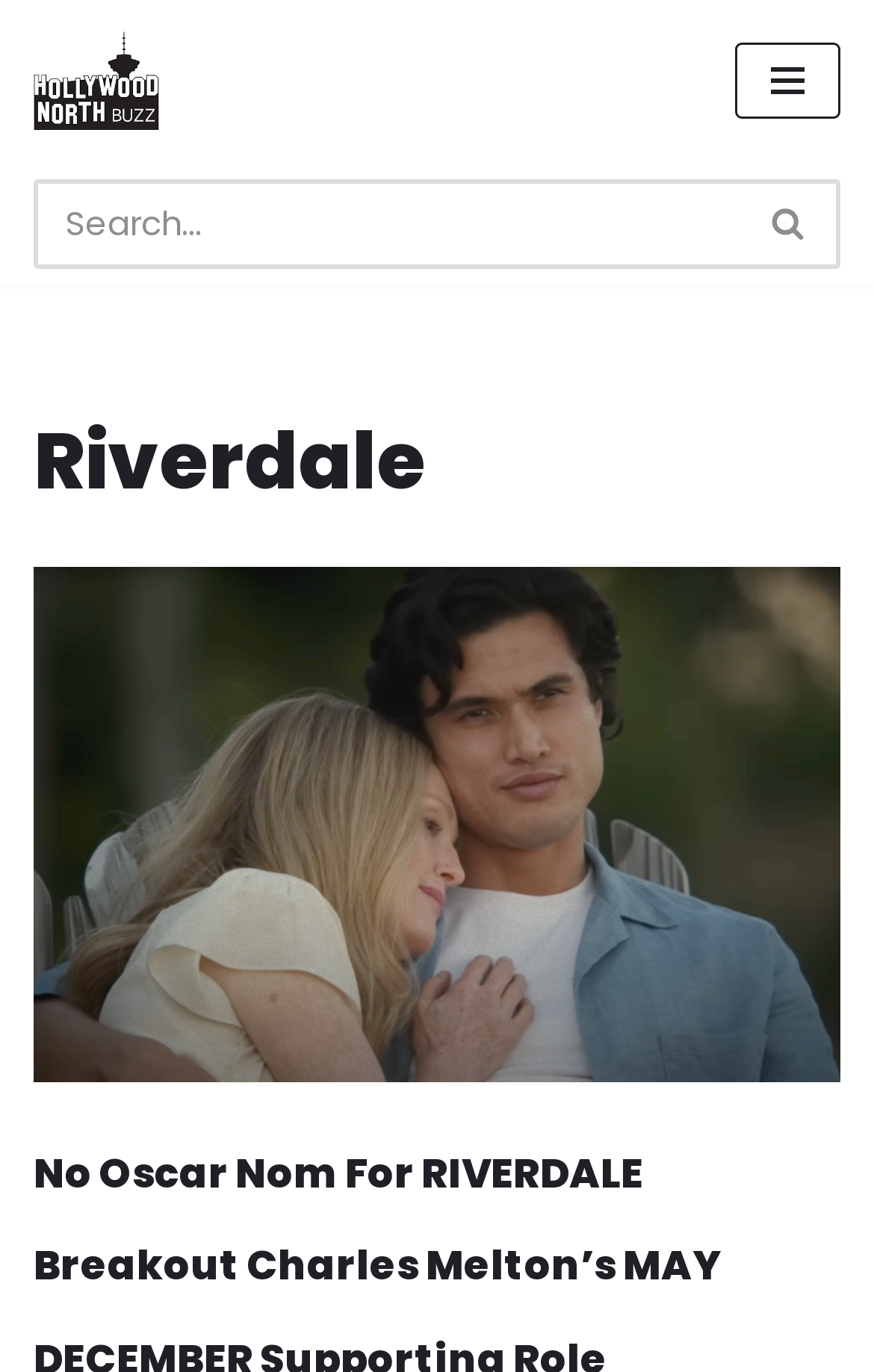What is the role of Charles Melton in the article?
Please give a well-detailed answer to the question.

From the link 'No Oscar Nom For RIVERDALE Breakout Charles Melton’s MAY DECEMBER Supporting Role', we can see that Charles Melton had a supporting role in the movie MAY DECEMBER.